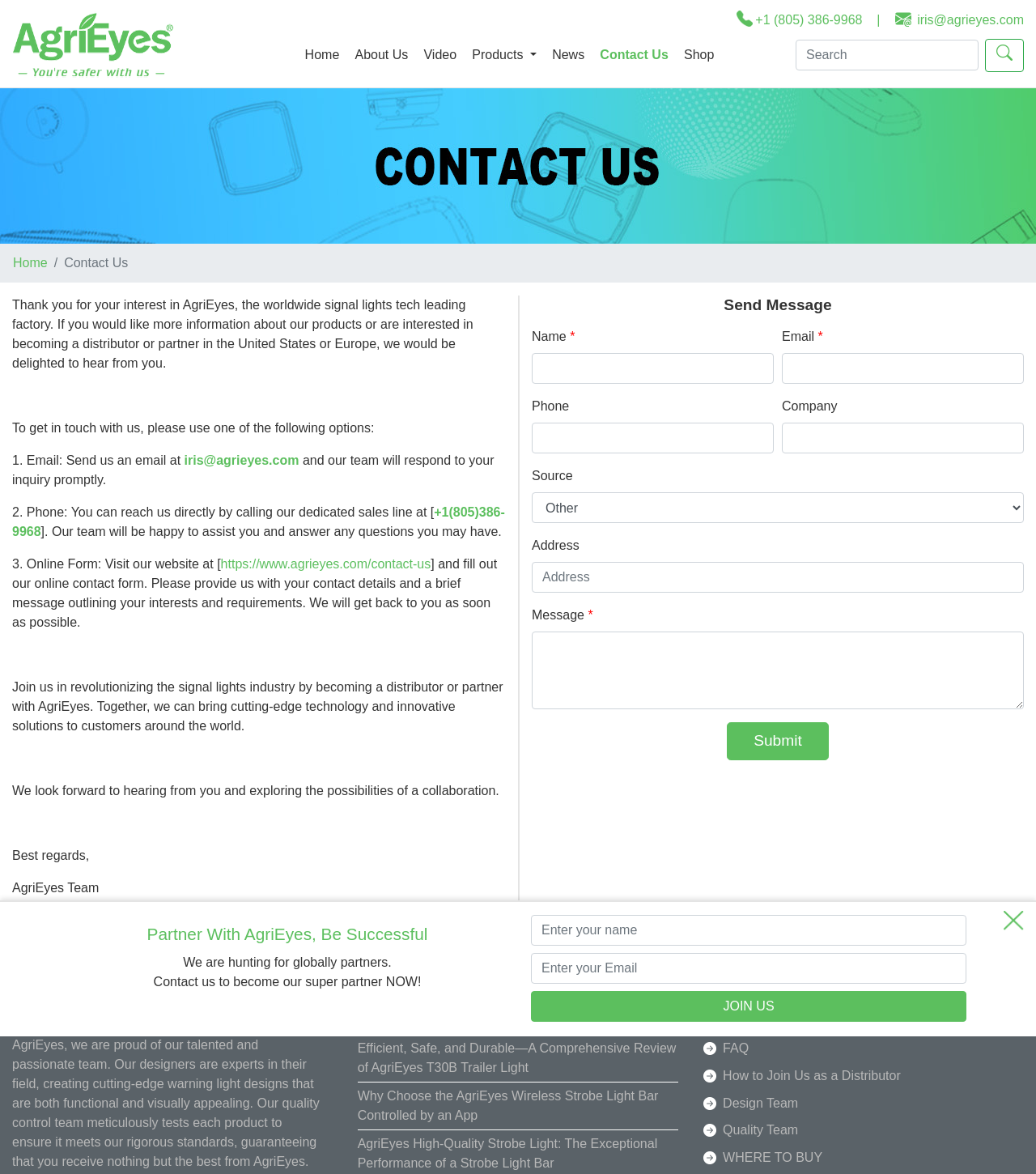What is the company's phone number?
Using the image, elaborate on the answer with as much detail as possible.

The phone number can be found in the top right corner of the webpage, next to the email address, and also in the 'Contact Us' section under the 'Phone' option.